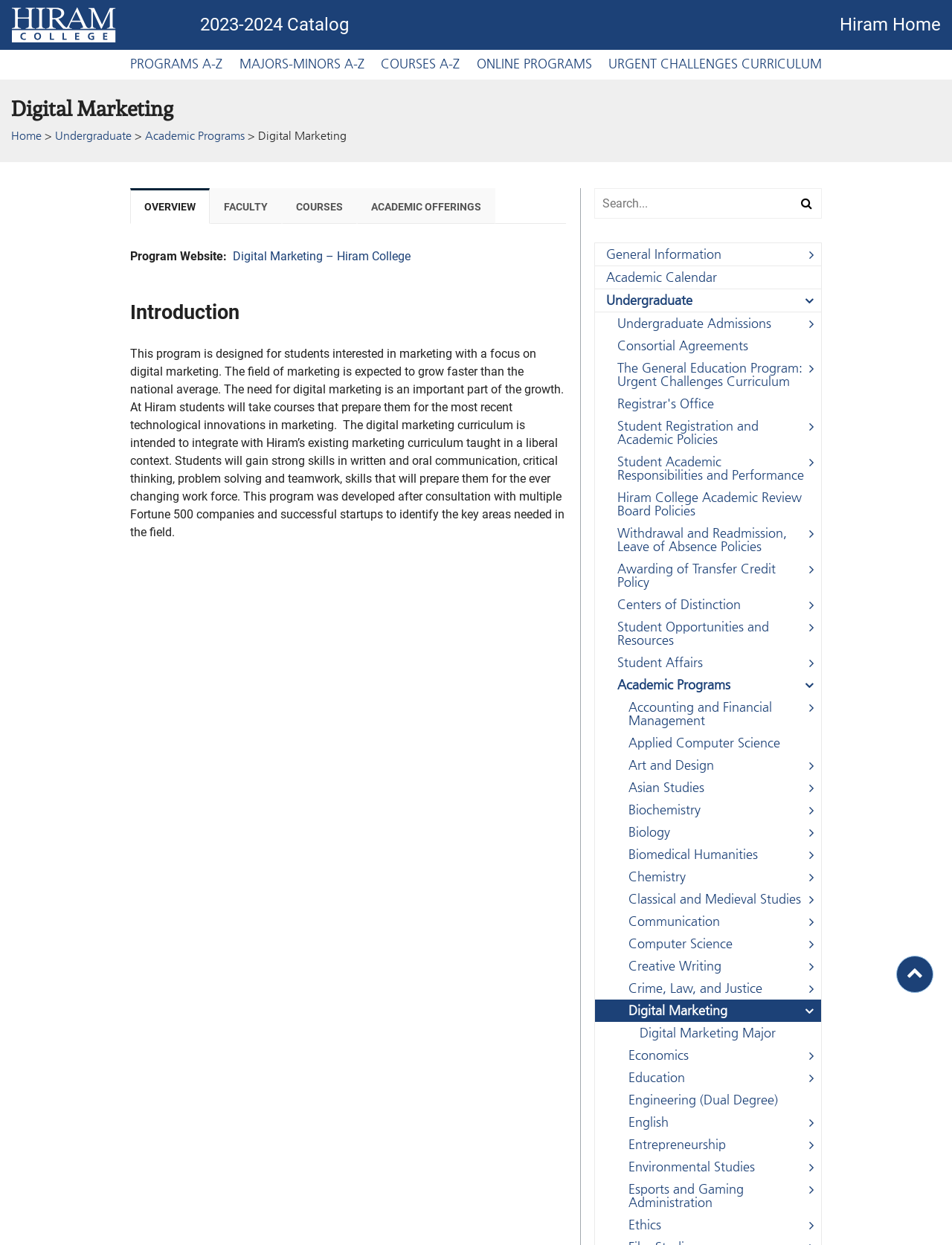Please answer the following question using a single word or phrase: 
What is the focus of the digital marketing program?

Marketing with a focus on digital marketing